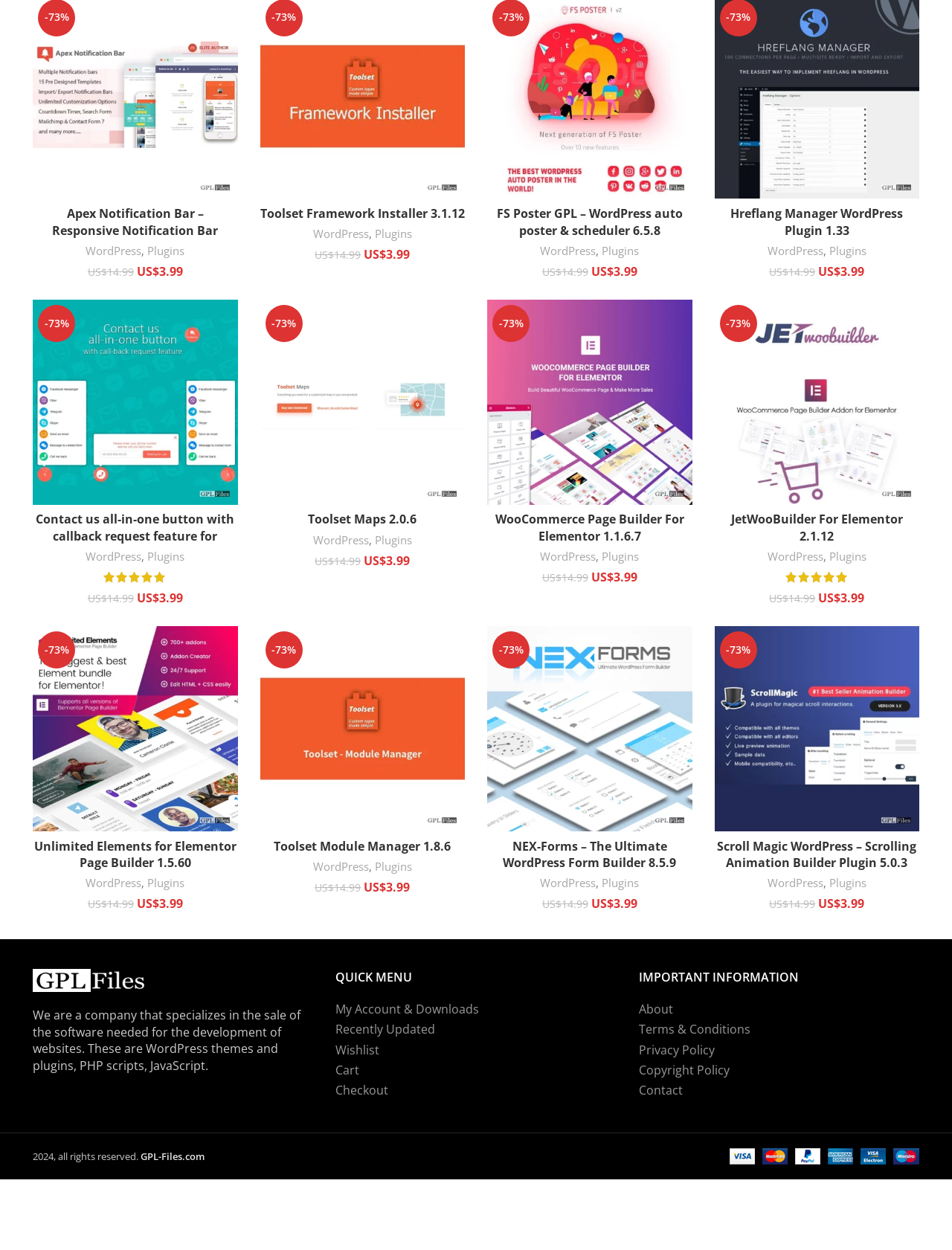What is the rating of the 'Contact us all-in-one button with callback request feature for WordPress 2.2.4' plugin?
Please provide a single word or phrase as your answer based on the screenshot.

5.00 out of 5